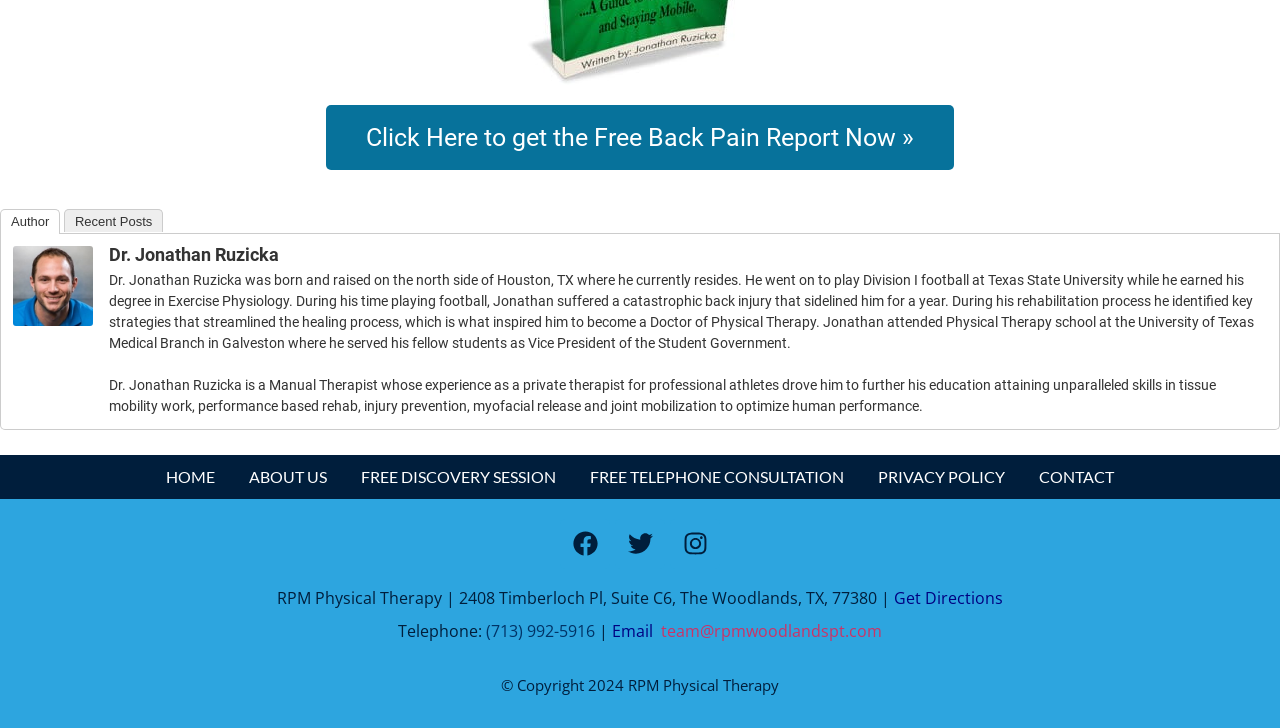What is the purpose of the 'Get Directions' link?
Refer to the image and provide a detailed answer to the question.

The 'Get Directions' link is provided next to the address of RPM Physical Therapy, suggesting that its purpose is to help users get directions to the physical location of RPM Physical Therapy.